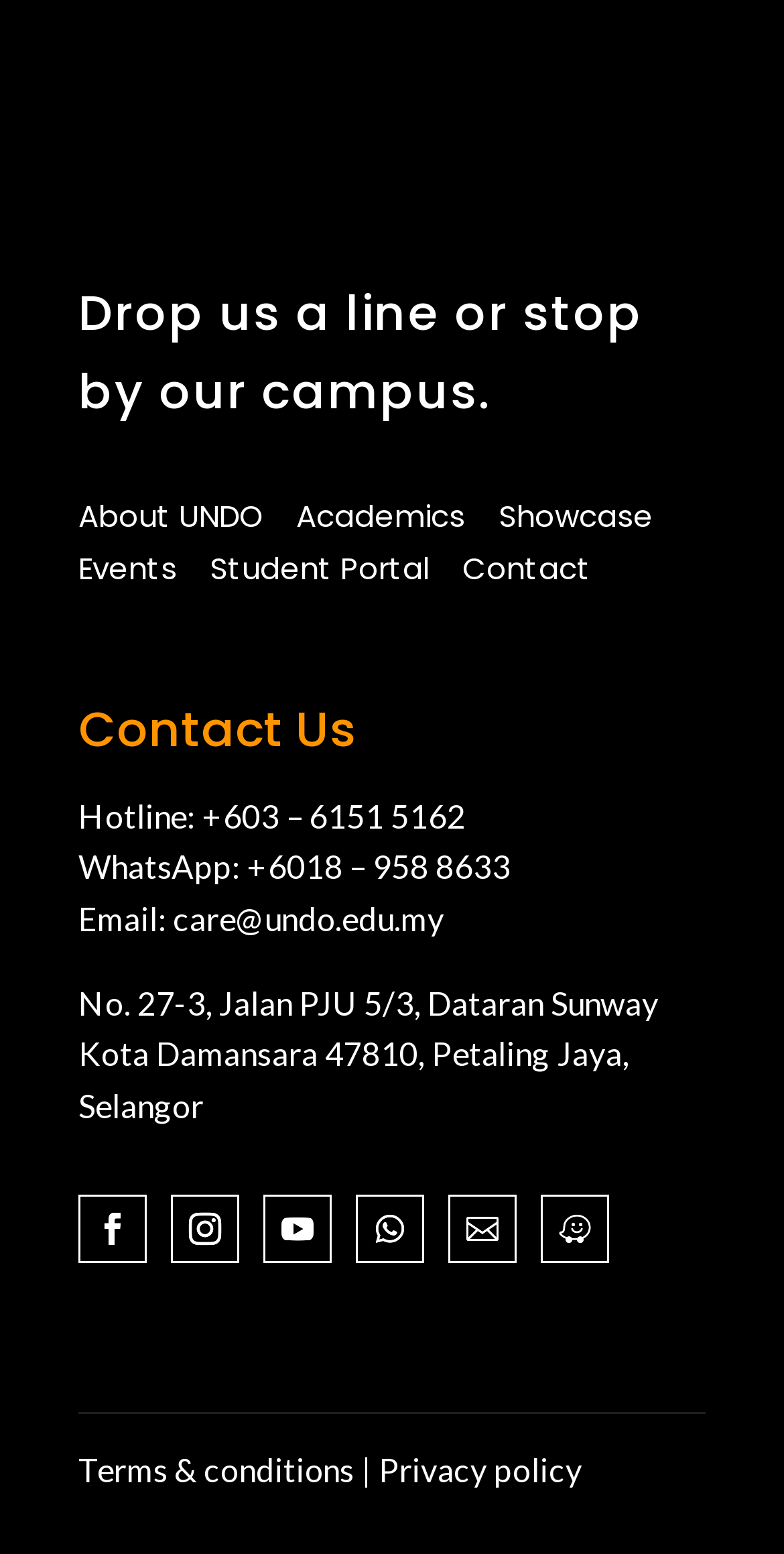Provide a brief response to the question below using a single word or phrase: 
What is the email address for contact?

care@undo.edu.my